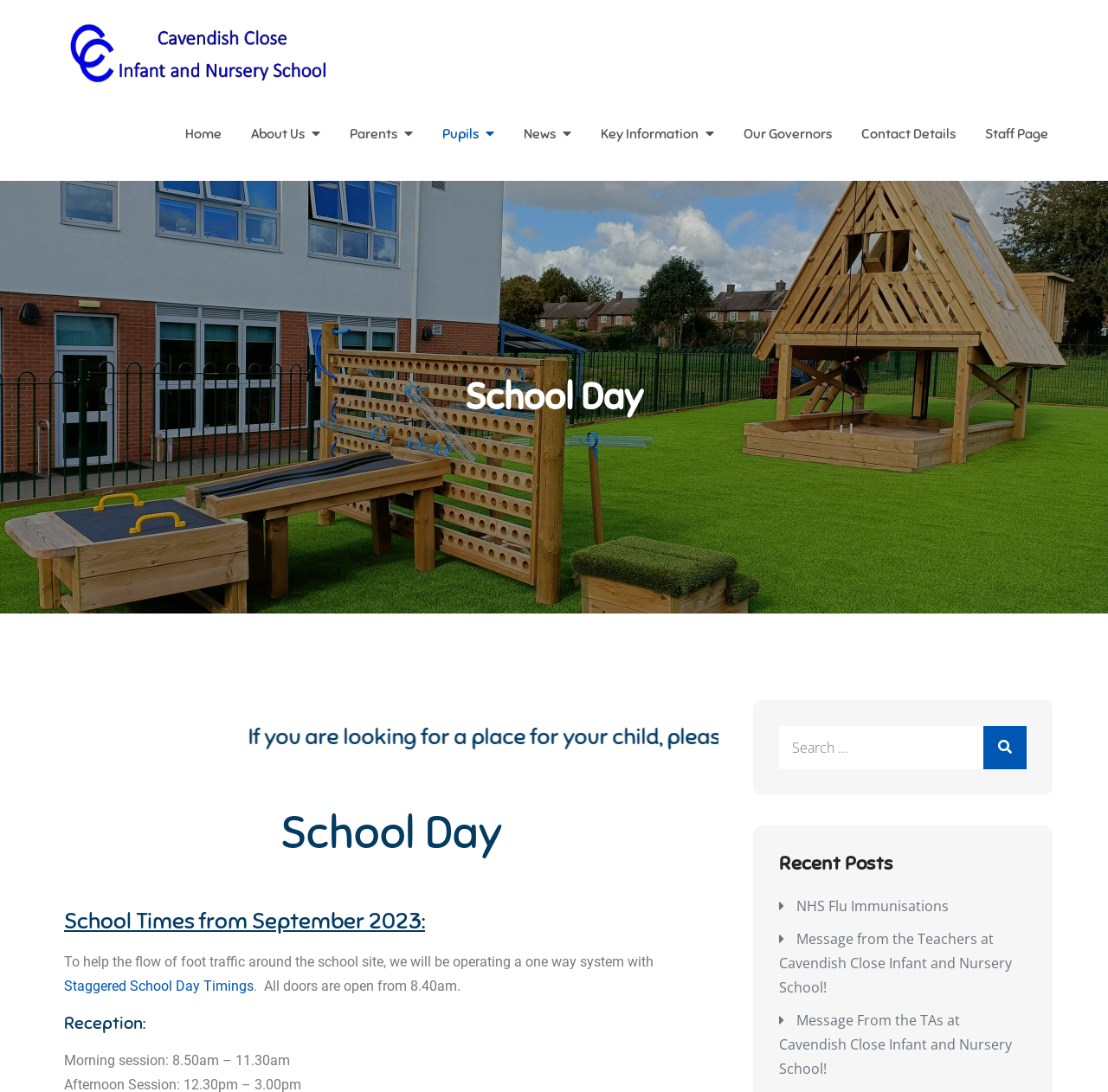Elaborate on the information and visuals displayed on the webpage.

The webpage is about Cavendish Close Infant and Nursery School, with a focus on the "School Day" section. At the top left, there is a link and an image with the school's name. Below this, there is a heading with the school's name, followed by a link with the same name.

To the right of the school's name, there is a navigation menu labeled "Primary Menu" with several links, including "Home", "About Us", "Parents", "Pupils", "News", "Key Information", "Our Governors", "Contact Details", and "Staff Page". These links are arranged horizontally, with "Home" on the left and "Staff Page" on the right.

Below the navigation menu, there is a heading that reads "School Day". This section contains several subheadings, including "If you are looking for a place for your child, please arrange to come and meet us", "School Day", and "School Times from September 2023:". There is also a paragraph of text that explains the school's one-way system and staggered school day timings.

Further down, there is a section with information about the school's reception, including the morning session timings. To the right of this section, there is a search bar with a button and a heading that reads "Recent Posts". Below this, there are three links to recent news articles, including "NHS Flu Immunisations", "Message from the Teachers at Cavendish Close Infant and Nursery School!", and "Message From the TAs at Cavendish Close Infant and Nursery School!".